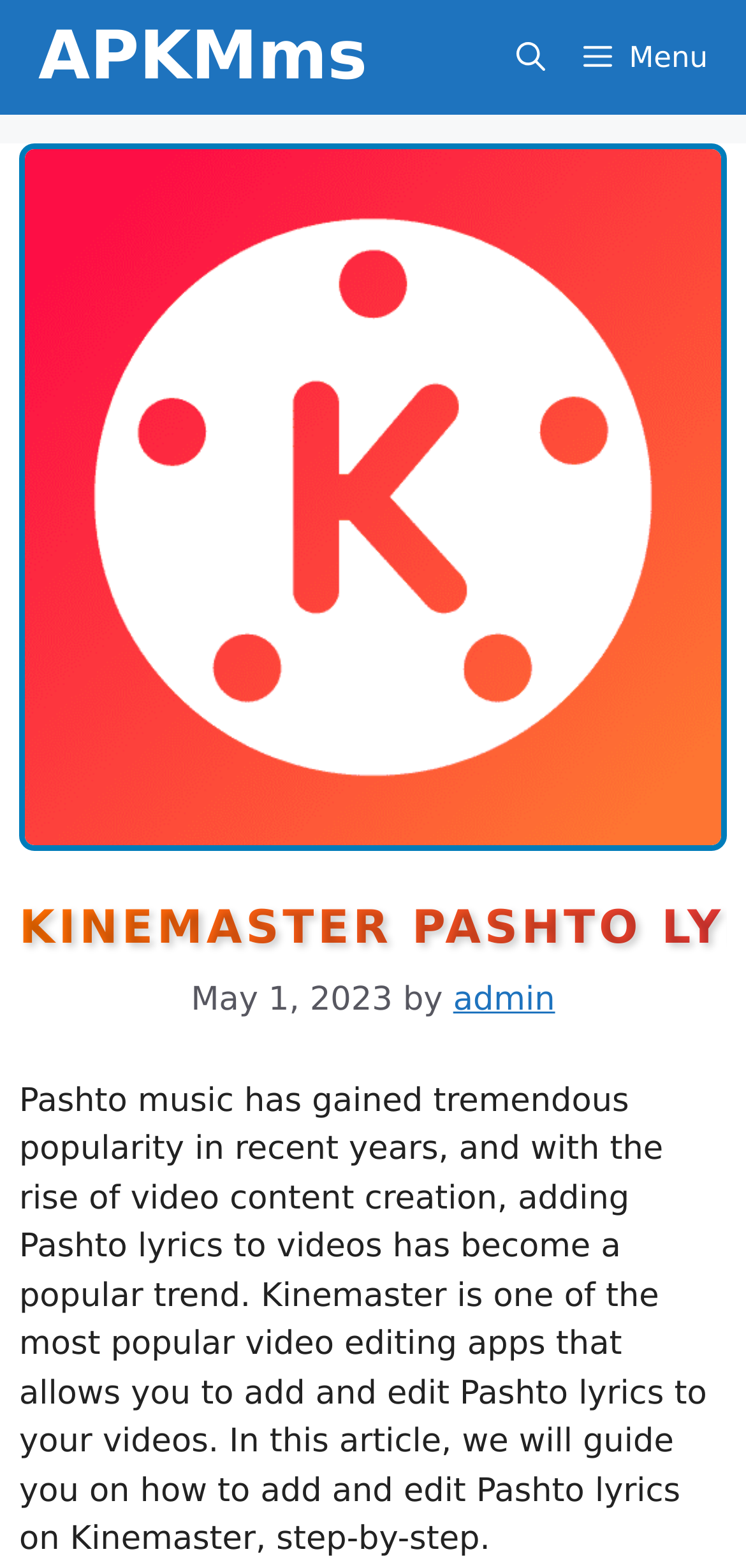What is the date of the article?
Using the image as a reference, give a one-word or short phrase answer.

May 1, 2023